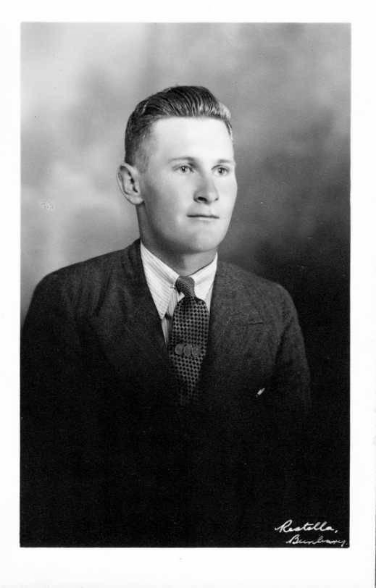When was the photograph likely taken?
Provide a thorough and detailed answer to the question.

The caption states that the photograph likely dates back to the early 20th century, which suggests that it was taken during the early years of the 1900s.